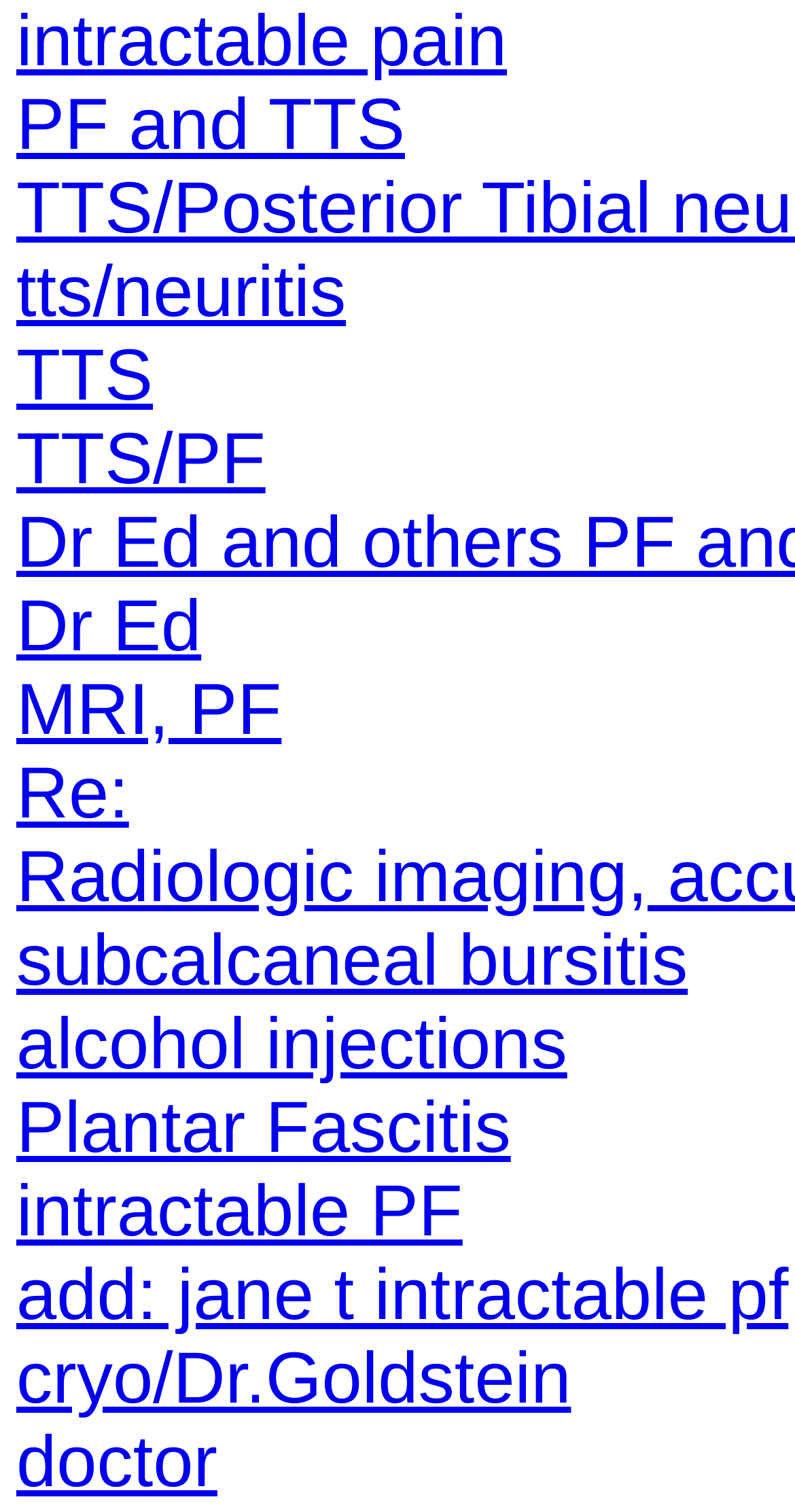Respond to the following question using a concise word or phrase: 
What is the link that mentions Dr. Ed?

Dr Ed